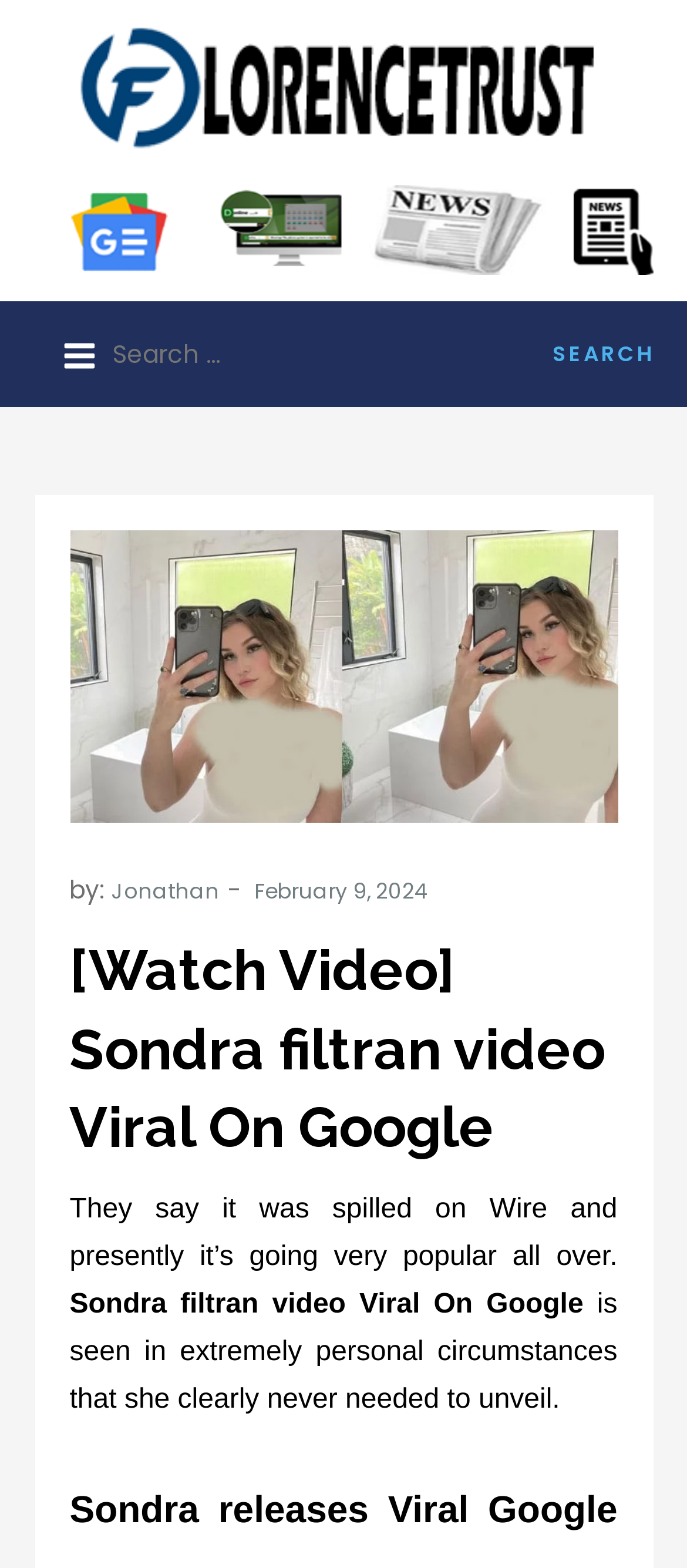Who wrote the latest article?
Please respond to the question with as much detail as possible.

I found the author's name by looking at the text next to 'by:' which is 'Jonathan', indicating that Jonathan is the author of the latest article.